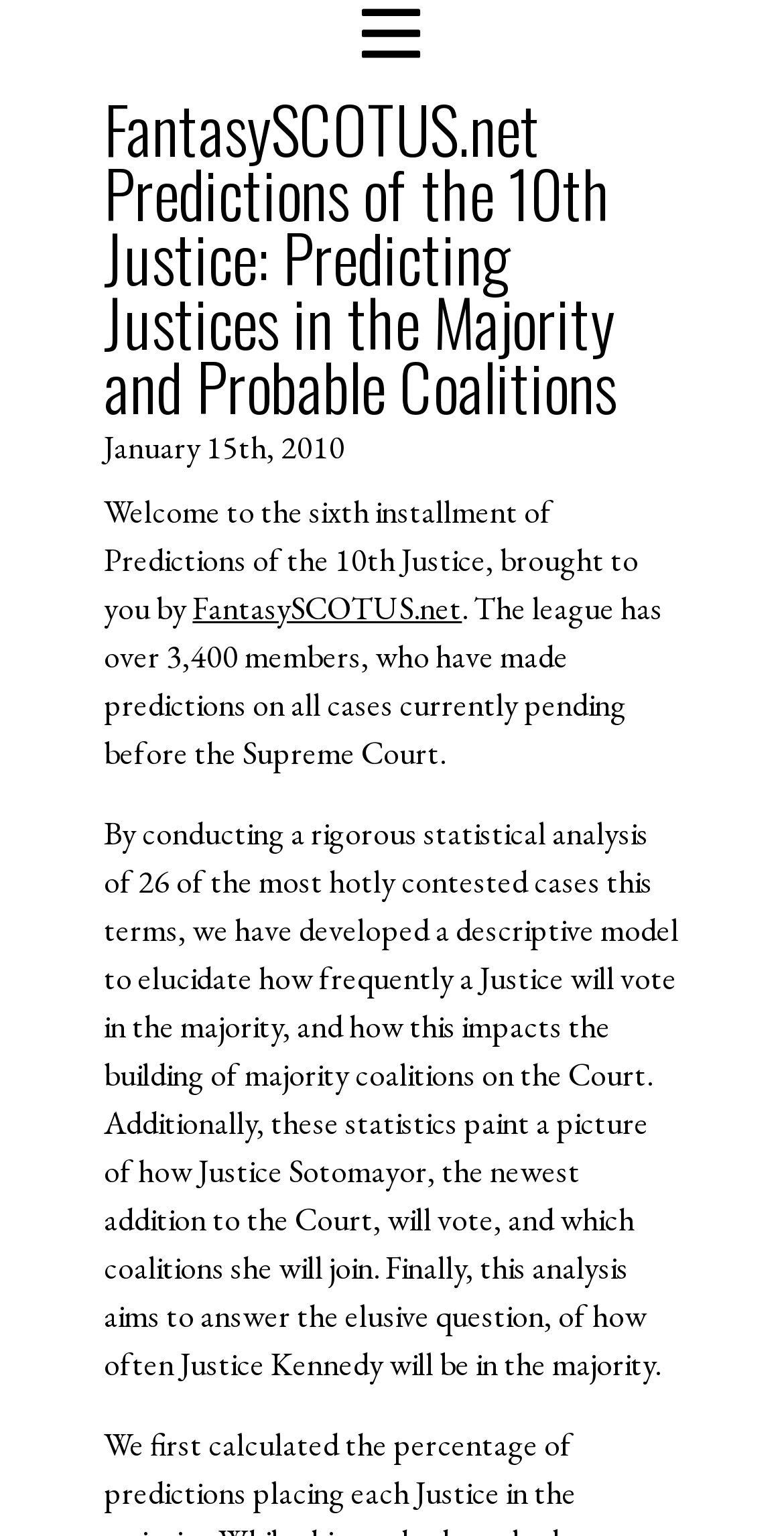Give a detailed account of the webpage.

The webpage is a blog site for lawyer Josh Blackman, specifically showcasing an article titled "FantasySCOTUS.net Predictions of the 10th Justice: Predicting Justices in the Majority and Probable Coalitions". 

At the top of the page, there is a small image, taking up about 7% of the screen width, situated near the top left corner. Below the image, the article title is displayed prominently in a heading, spanning about 73% of the screen width. 

Directly below the title, there is a link with the same text as the title, followed by the date "January 15th, 2010". 

The main content of the article begins with a brief introduction, stating that it is the sixth installment of "Predictions of the 10th Justice" and providing a link to FantasySCOTUS.net. The introduction is followed by a description of the league, which has over 3,400 members making predictions on Supreme Court cases. 

The article then delves into the methodology of the analysis, explaining how statistical models are used to predict Justice votes and coalition building. The text also mentions the focus on Justice Sotomayor and Justice Kennedy's voting patterns.